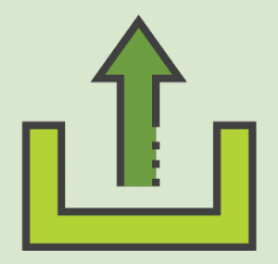Analyze the image and provide a detailed answer to the question: What is the shape of the container in the icon?

The caption describes the icon as featuring a stylized container or box, which implies that the container is a rectangular shape with bold black lines outlining it, and is filled with a bright yellow hue.